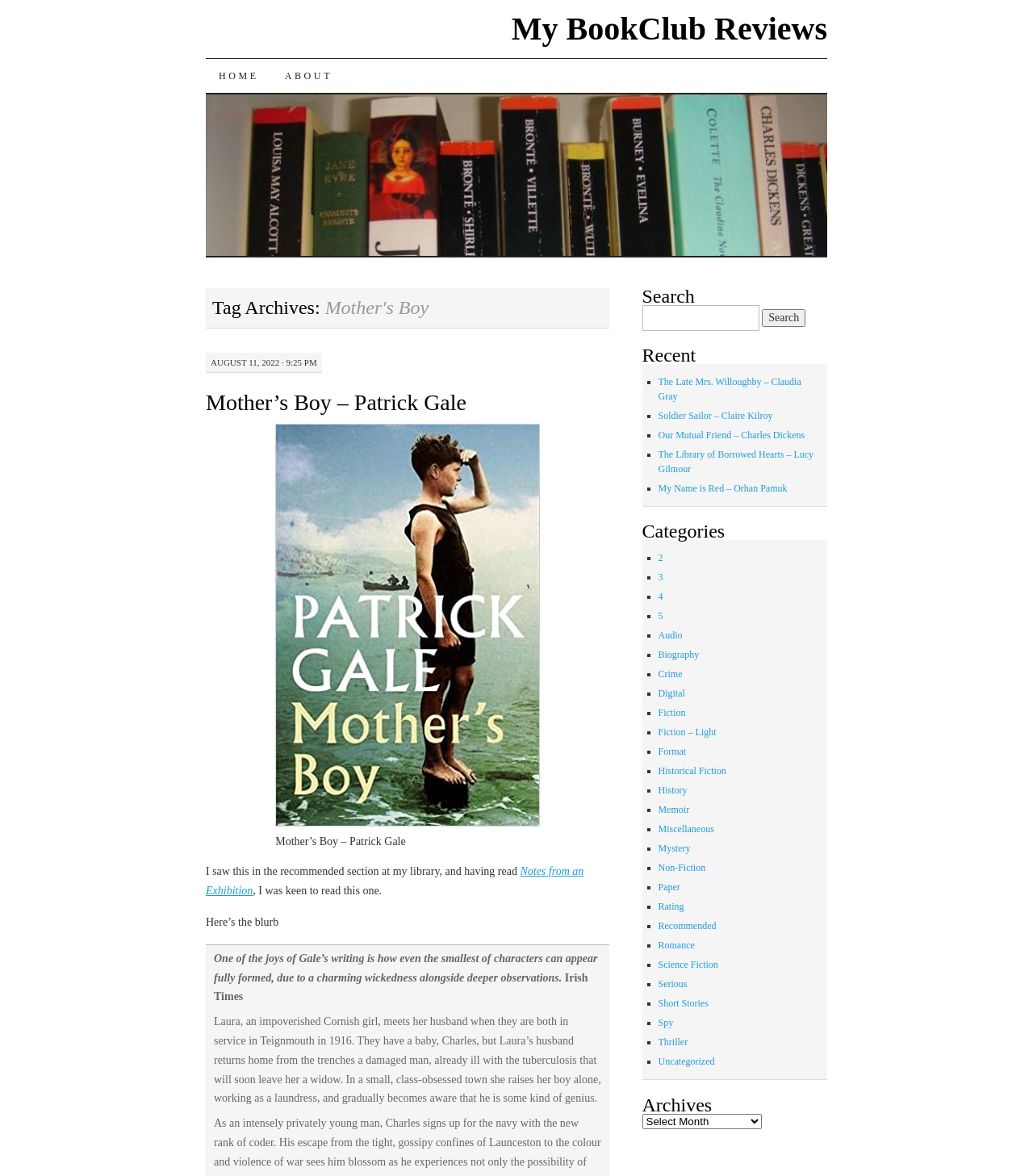Determine the bounding box coordinates of the clickable region to carry out the instruction: "Read the review of 'Mother’s Boy – Patrick Gale'".

[0.199, 0.324, 0.59, 0.353]